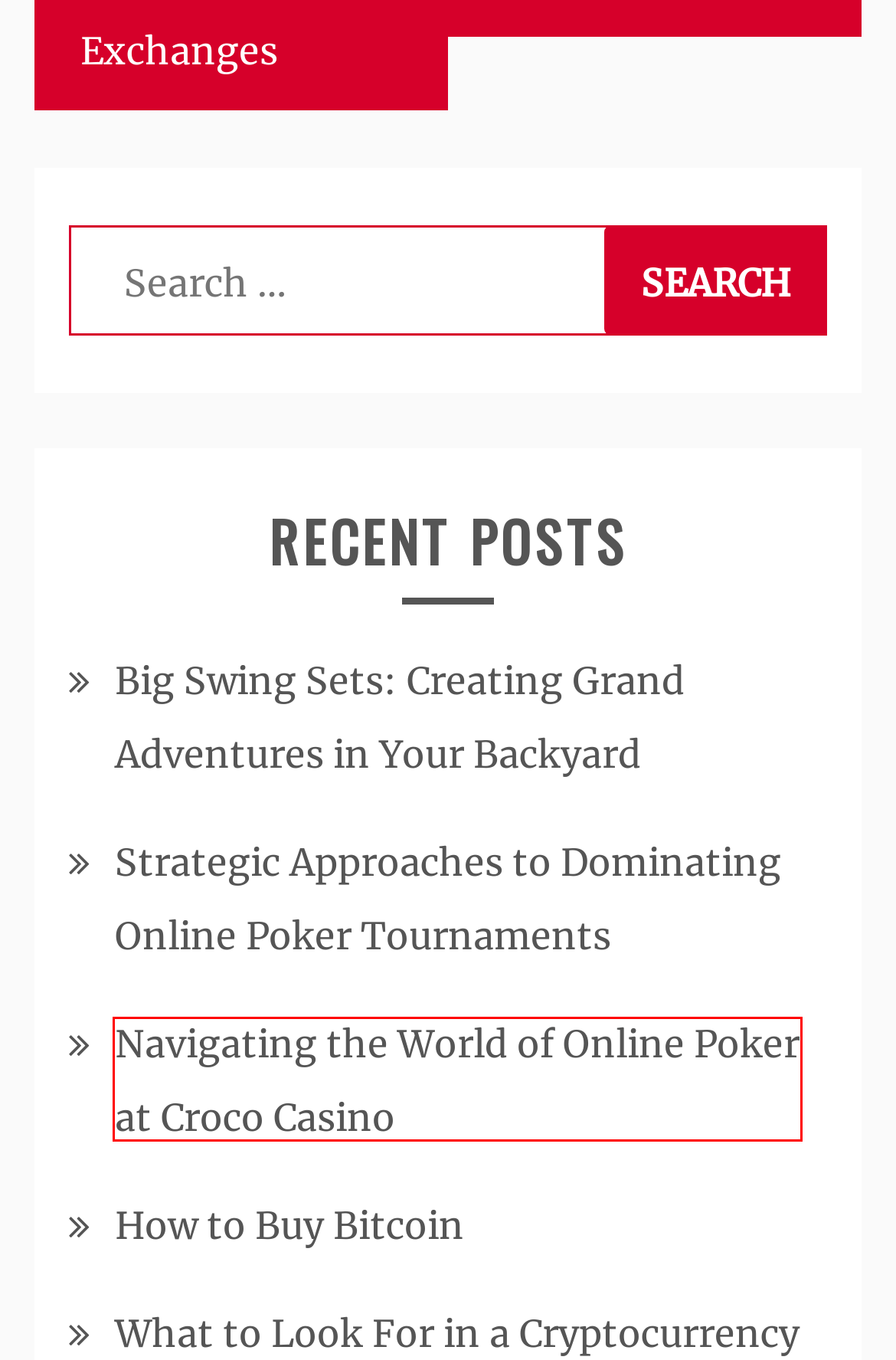You have a screenshot of a webpage, and a red bounding box highlights an element. Select the webpage description that best fits the new page after clicking the element within the bounding box. Options are:
A. Big Swing Sets: Creating Grand Adventures in Your Backyard - Benny Labamba
B. admin, Author at Benny Labamba
C. Navigating the World of Online Poker at Croco Casino - Benny Labamba
D. How to Buy Bitcoin - Benny Labamba
E. Cheapest Cryptocurrency Exchanges - Benny Labamba
F. "Blog" Archives - Benny Labamba
G. Benny Labamba - Damn That's Glam!
H. Strategic Approaches to Dominating Online Poker Tournaments - Benny Labamba

C